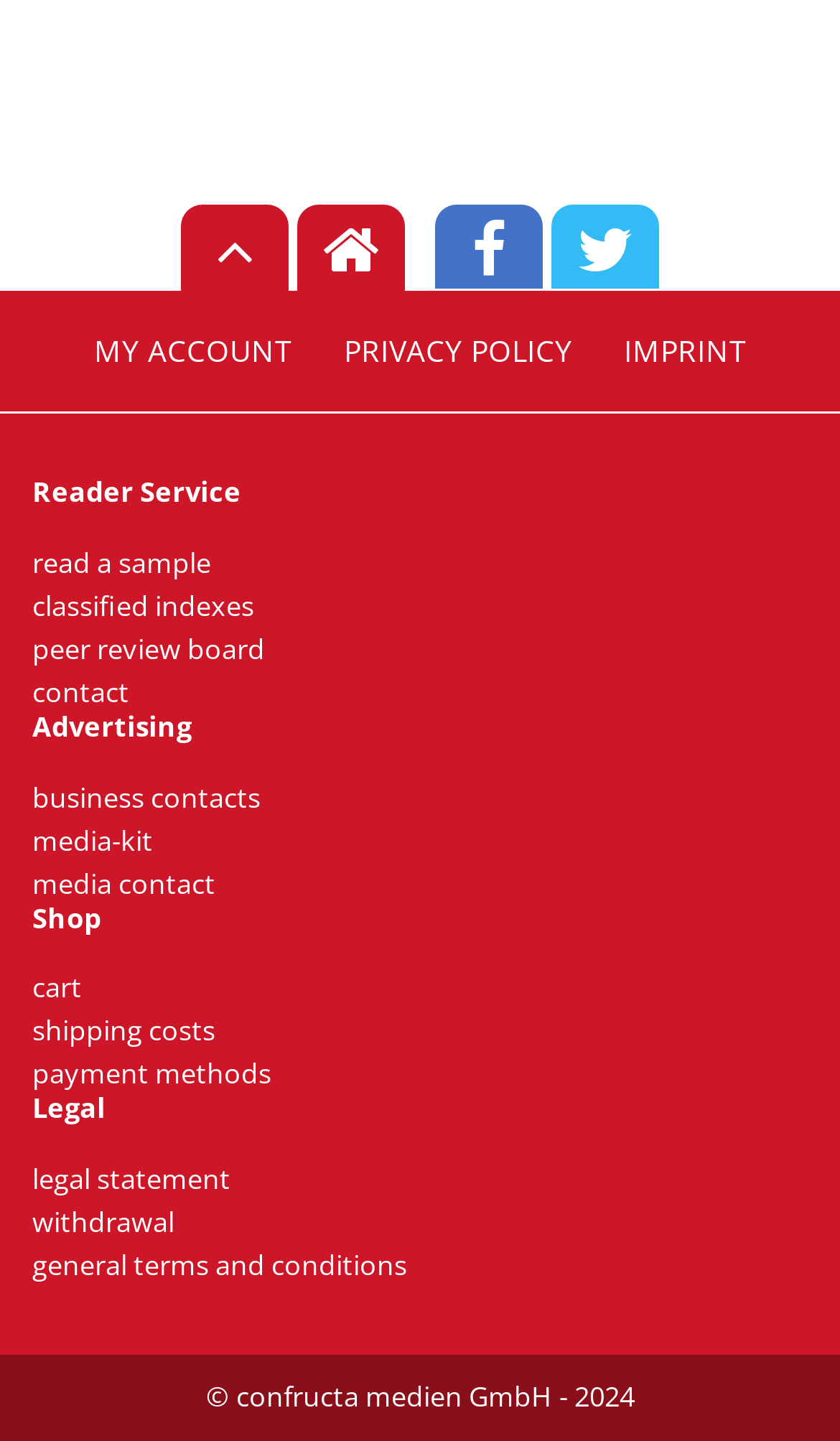Pinpoint the bounding box coordinates for the area that should be clicked to perform the following instruction: "Click the logo".

None